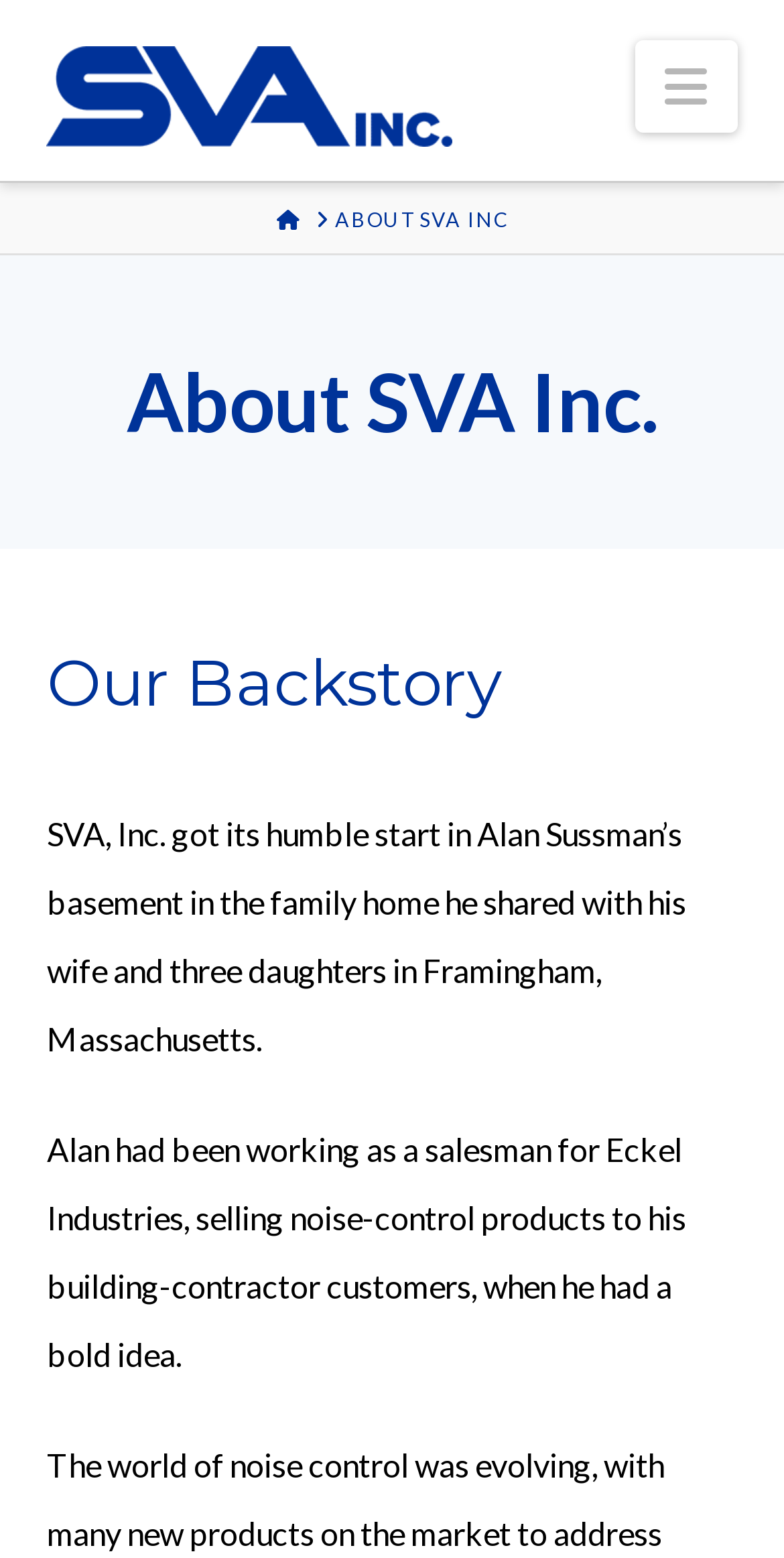Given the webpage screenshot and the description, determine the bounding box coordinates (top-left x, top-left y, bottom-right x, bottom-right y) that define the location of the UI element matching this description: Navigation

[0.809, 0.026, 0.94, 0.085]